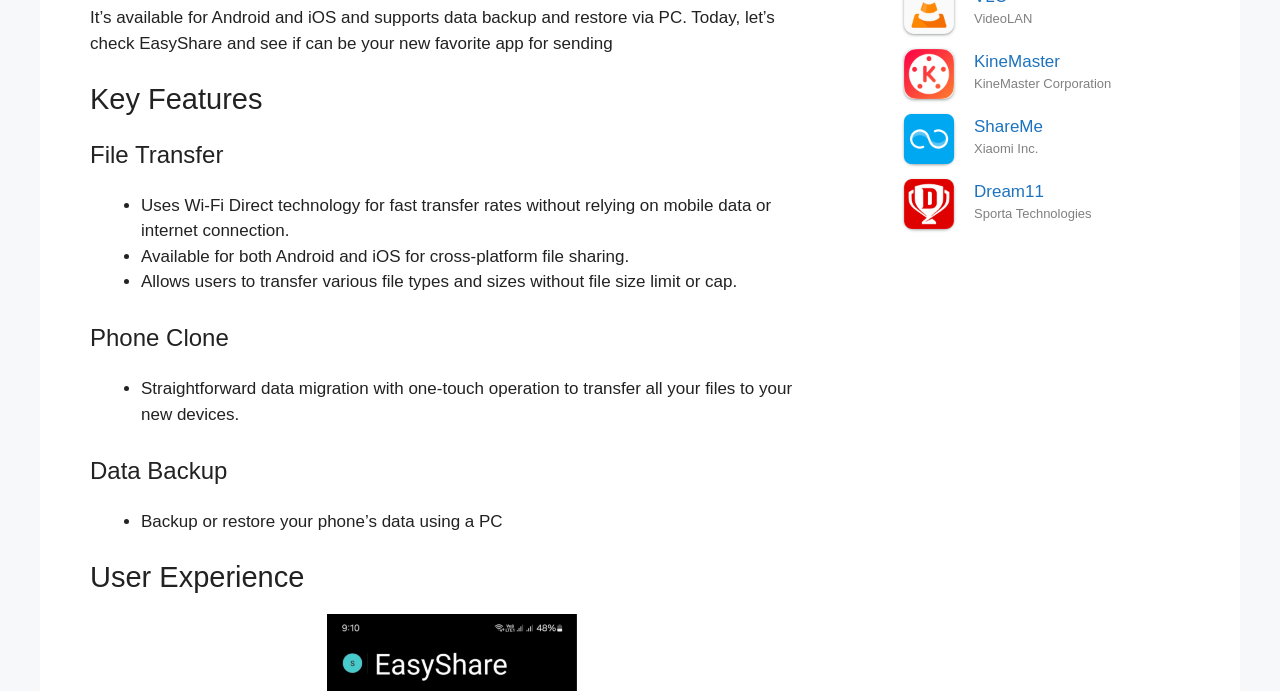Find the bounding box coordinates for the HTML element described in this sentence: "parent_node: ShareMe". Provide the coordinates as four float numbers between 0 and 1, in the format [left, top, right, bottom].

[0.706, 0.165, 0.745, 0.237]